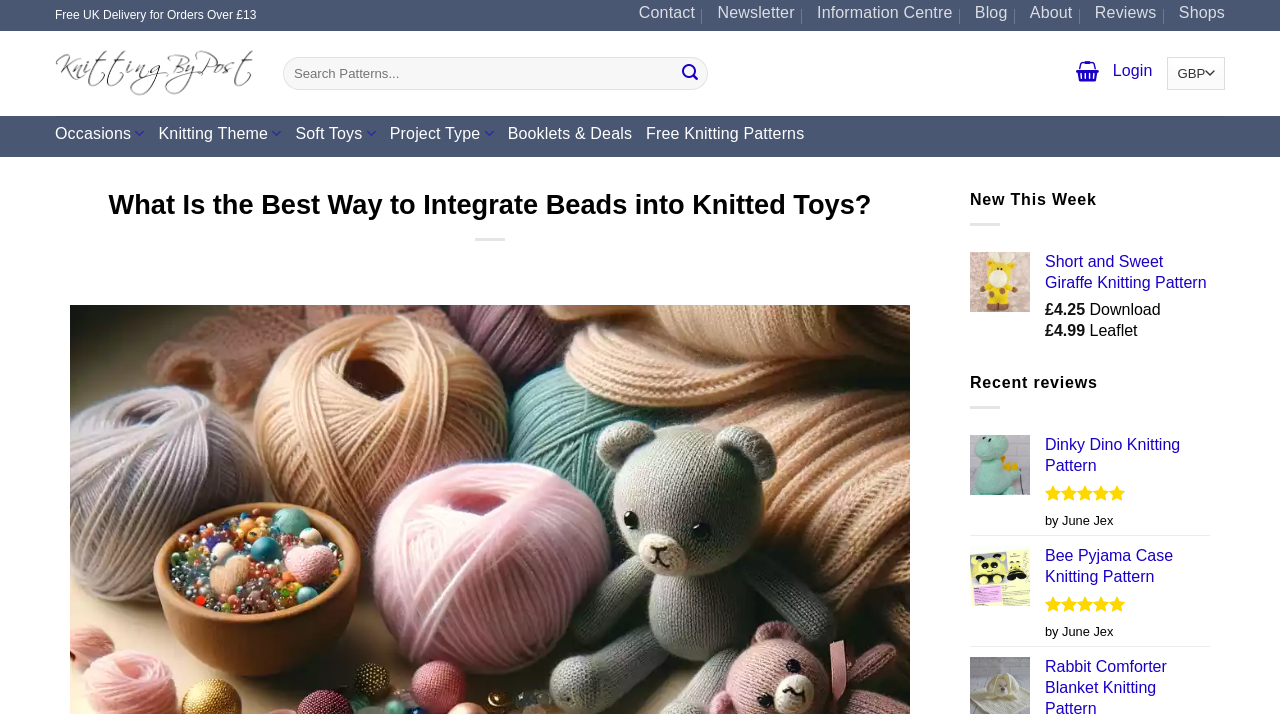Locate the bounding box coordinates of the element I should click to achieve the following instruction: "Login to the account".

[0.869, 0.075, 0.901, 0.131]